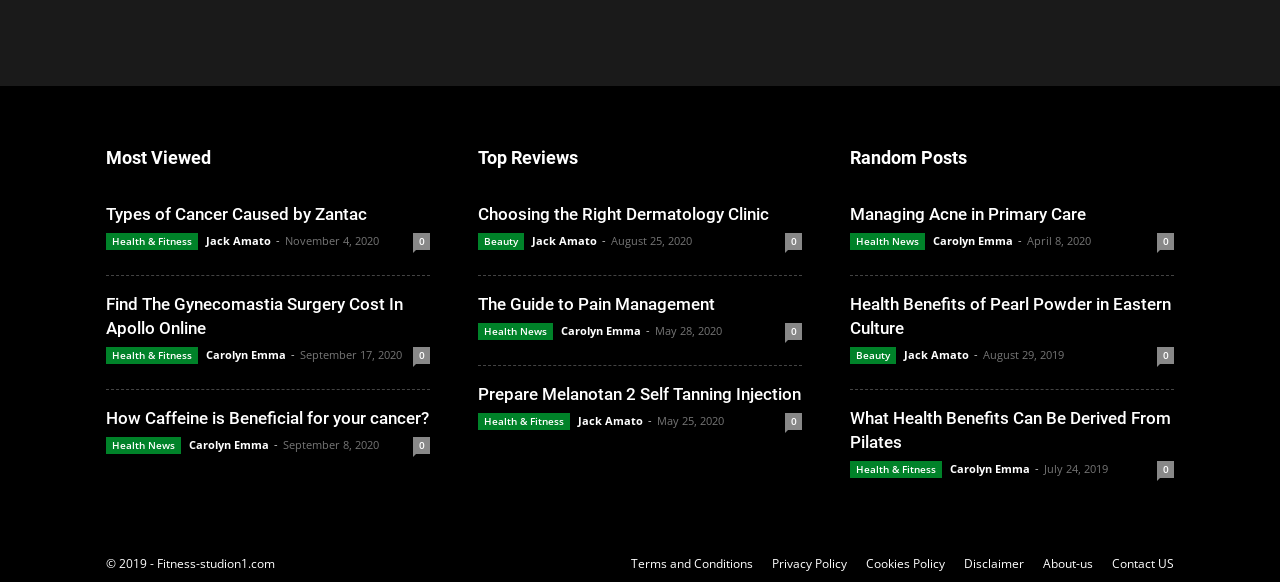Find the bounding box coordinates of the area to click in order to follow the instruction: "View 'The Guide to Pain Management'".

[0.373, 0.506, 0.559, 0.54]